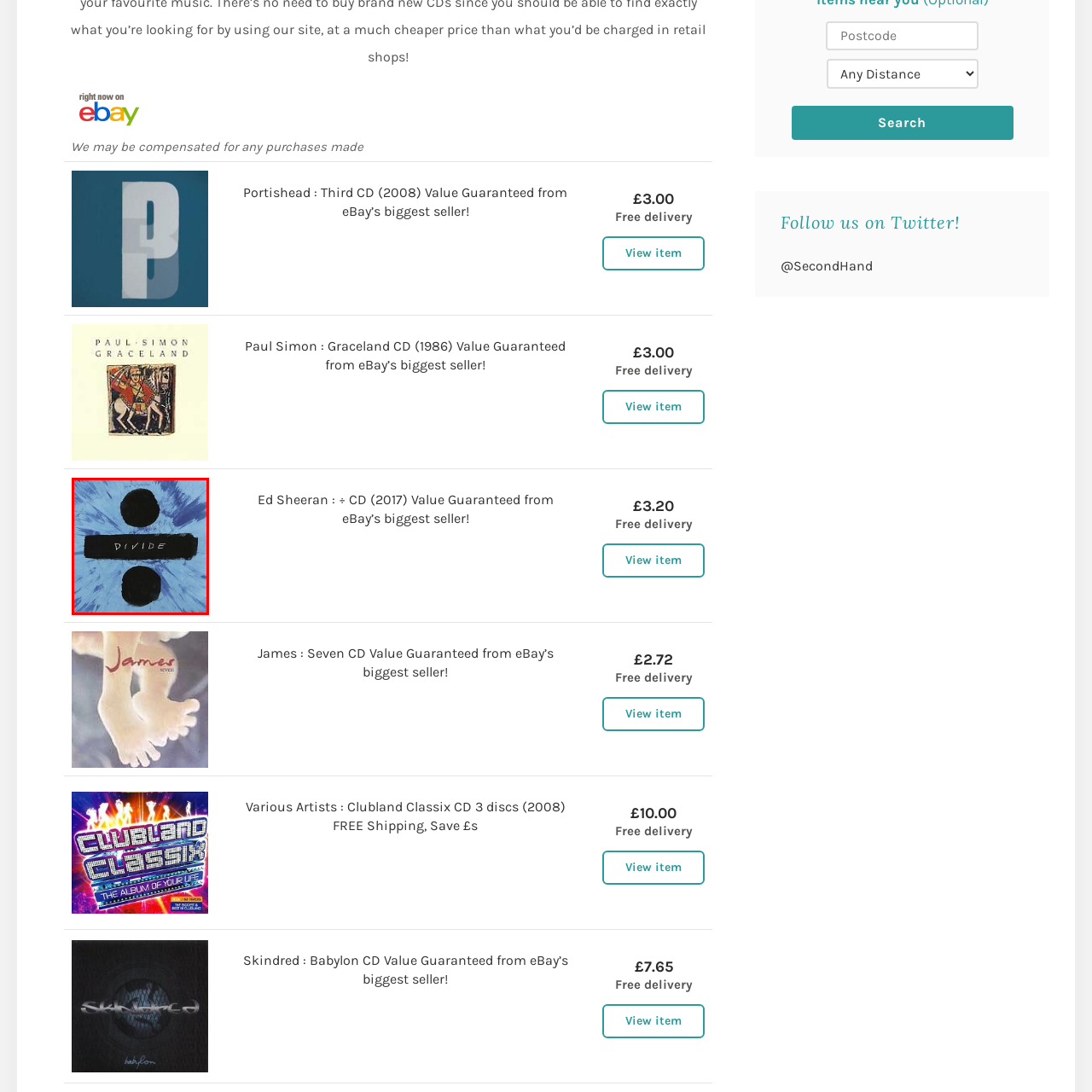Describe in detail the contents of the image highlighted within the red box.

The image showcases the album cover of Ed Sheeran's "÷ (Divide)," released in 2017. The artwork features a vibrant blue background with a bold, black division symbol and the word "DIVIDE" inscribed in a stylized font. This iconic cover symbolizes Sheeran's exploration of themes such as love, identity, and personal growth in his music. The album has garnered significant commercial success and critical acclaim, marking a notable moment in Sheeran's career.